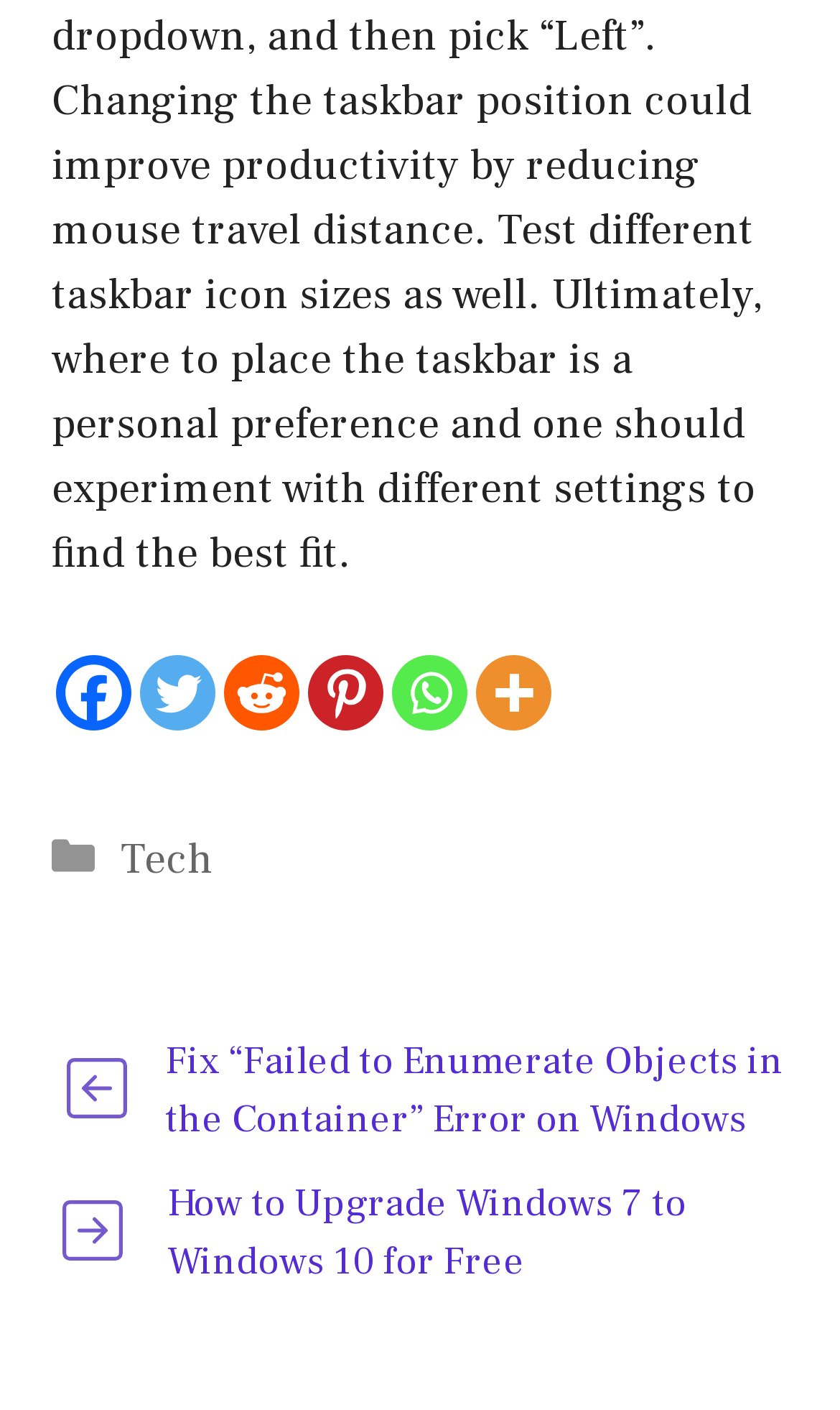Specify the bounding box coordinates of the region I need to click to perform the following instruction: "Select a color". The coordinates must be four float numbers in the range of 0 to 1, i.e., [left, top, right, bottom].

None